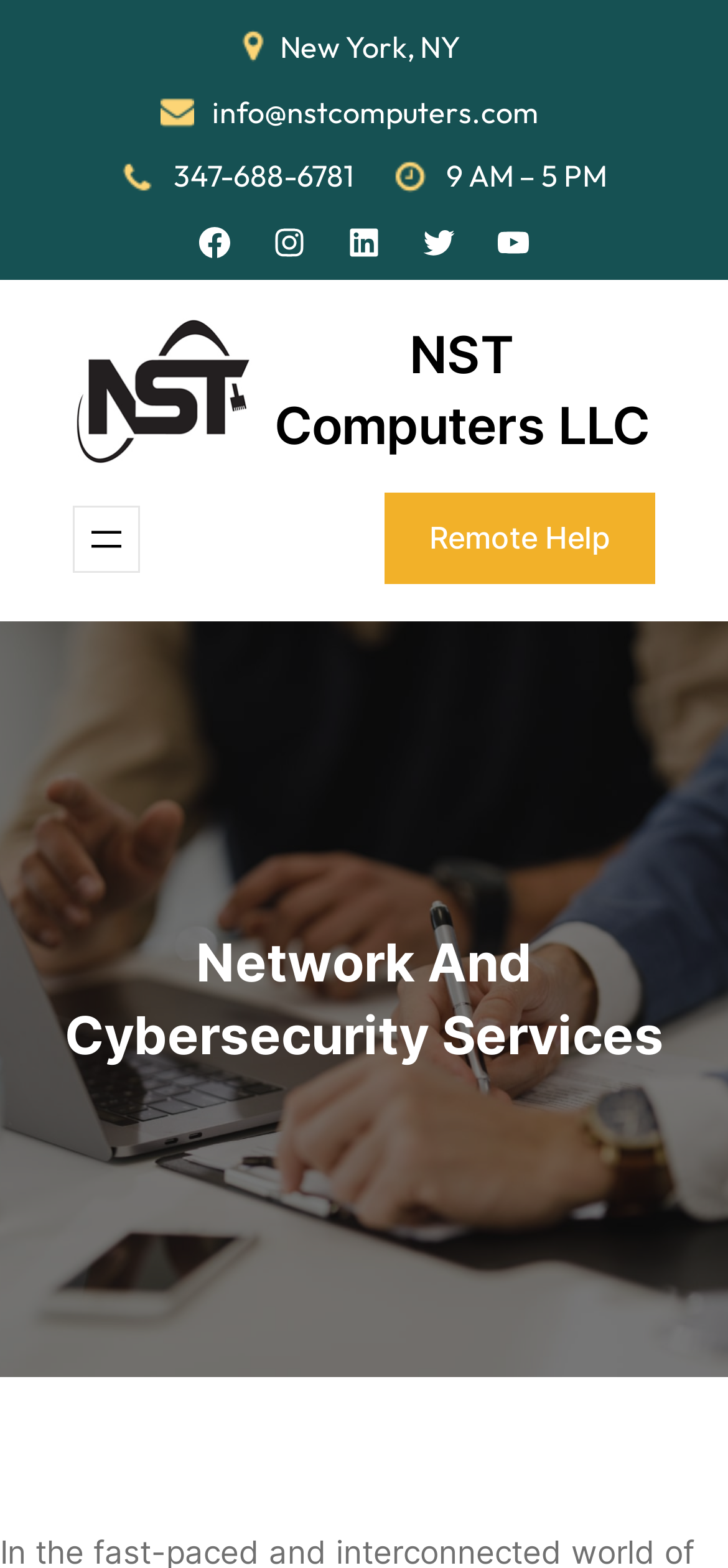Please specify the bounding box coordinates of the clickable section necessary to execute the following command: "Click the Facebook link".

[0.269, 0.143, 0.321, 0.167]